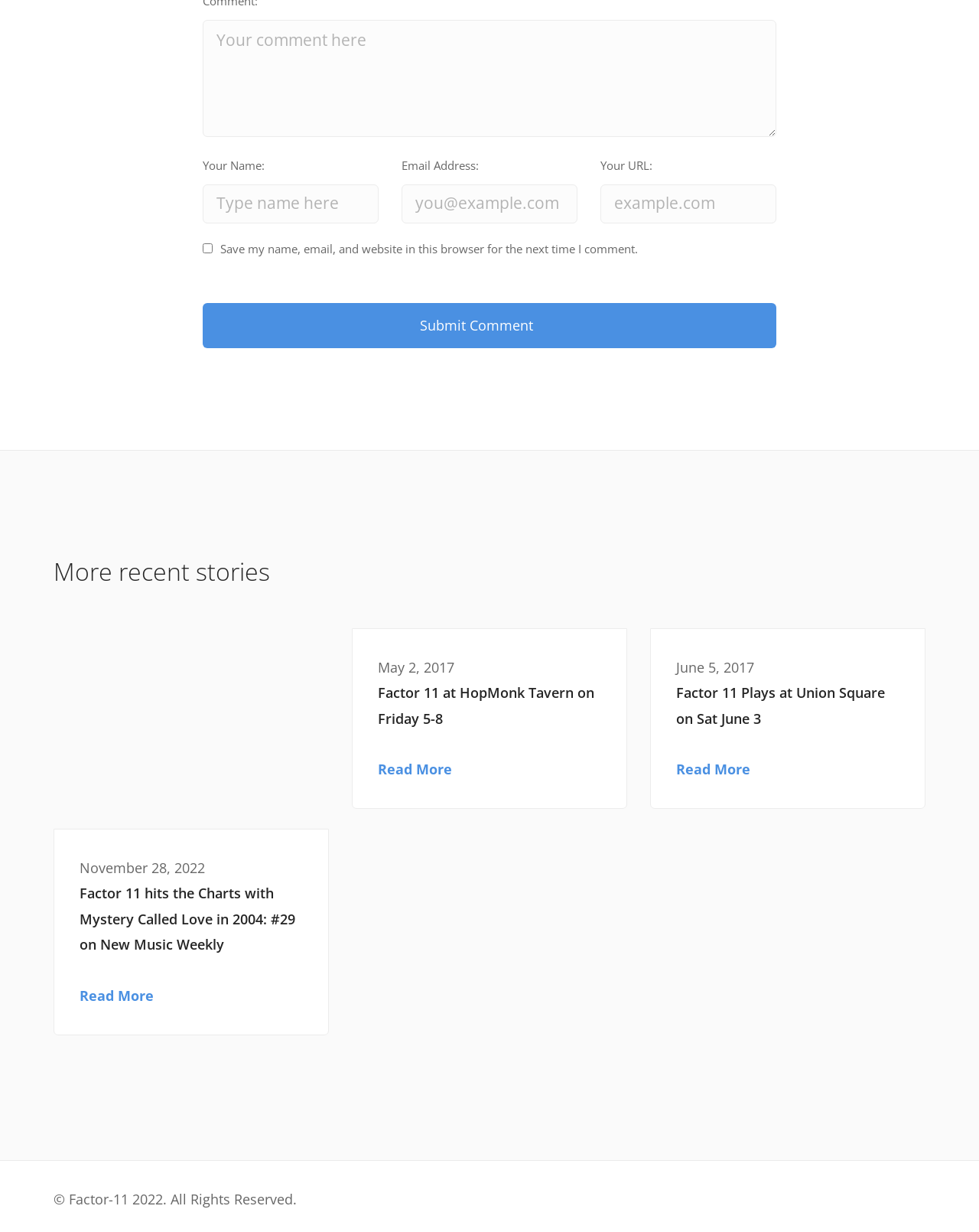Based on the element description, predict the bounding box coordinates (top-left x, top-left y, bottom-right x, bottom-right y) for the UI element in the screenshot: parent_node: November 28, 2022

[0.055, 0.51, 0.336, 0.673]